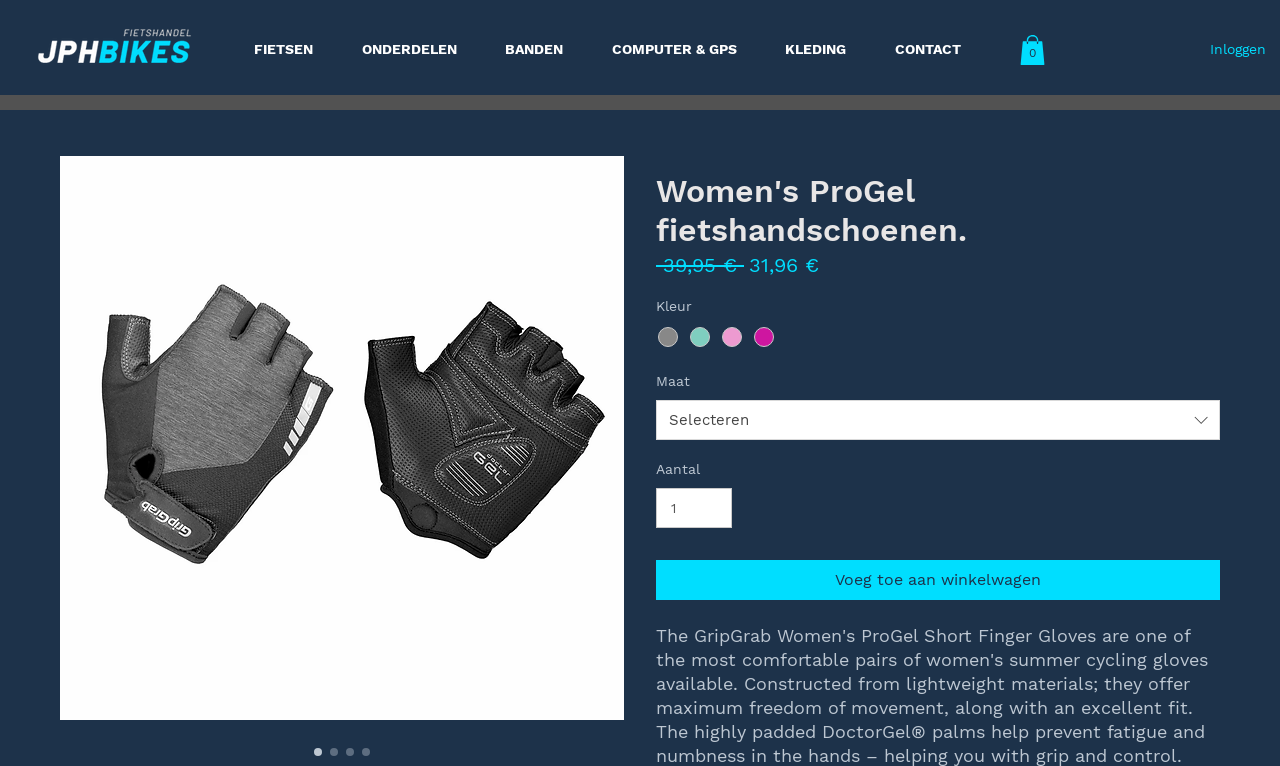Can you pinpoint the bounding box coordinates for the clickable element required for this instruction: "Click on the 'Voeg toe aan winkelwagen' button"? The coordinates should be four float numbers between 0 and 1, i.e., [left, top, right, bottom].

[0.512, 0.731, 0.953, 0.784]